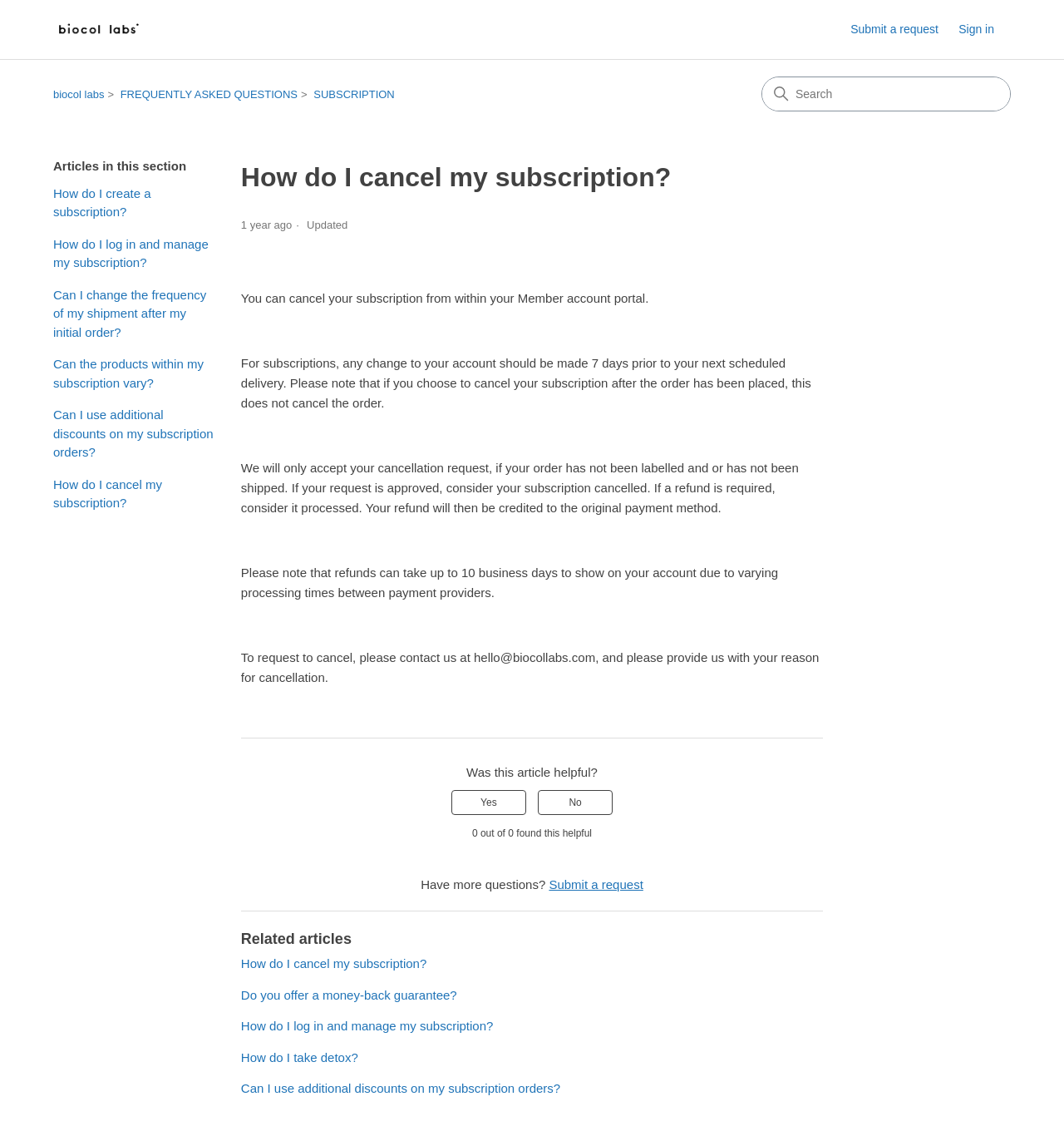Determine the bounding box coordinates for the UI element matching this description: "SUBSCRIPTION".

[0.295, 0.078, 0.371, 0.089]